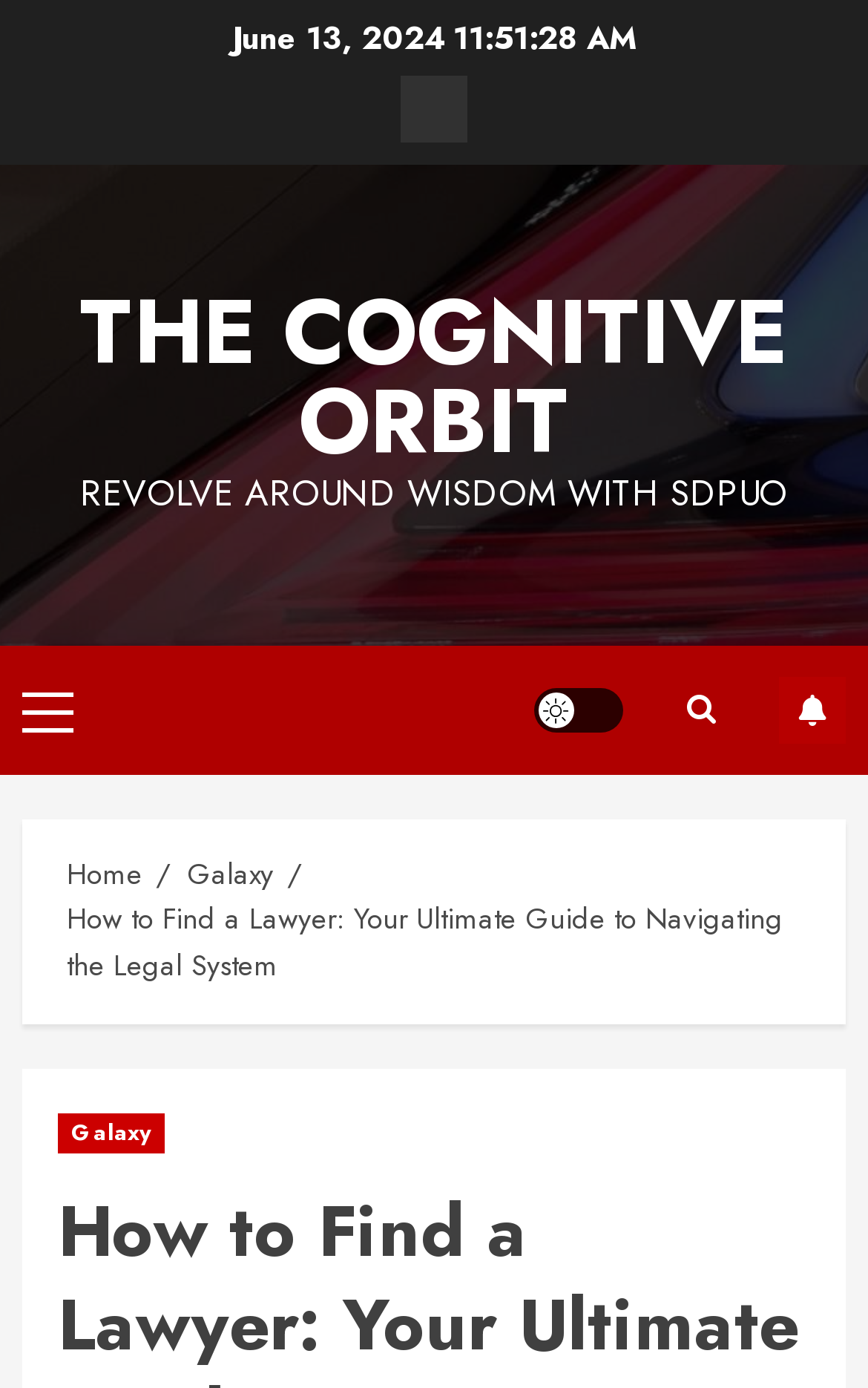Determine the bounding box coordinates of the section I need to click to execute the following instruction: "Go to the Home page". Provide the coordinates as four float numbers between 0 and 1, i.e., [left, top, right, bottom].

[0.077, 0.614, 0.164, 0.646]